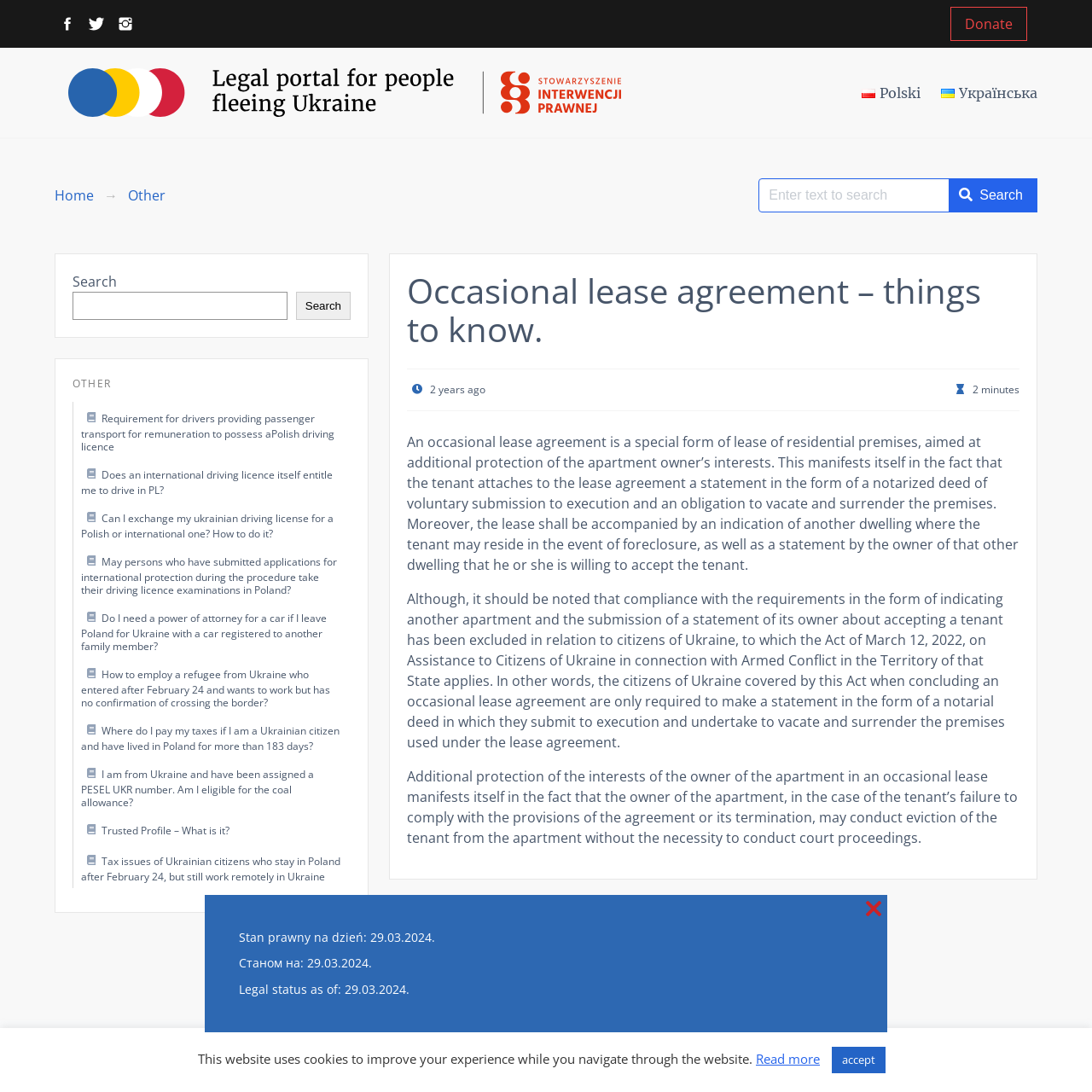What is the copyright year of this website?
Please ensure your answer is as detailed and informative as possible.

The copyright year of this website is 2022, as indicated by the text '© 2022 Stowarzyszenie Interwencji Prawnej' at the bottom of the webpage.